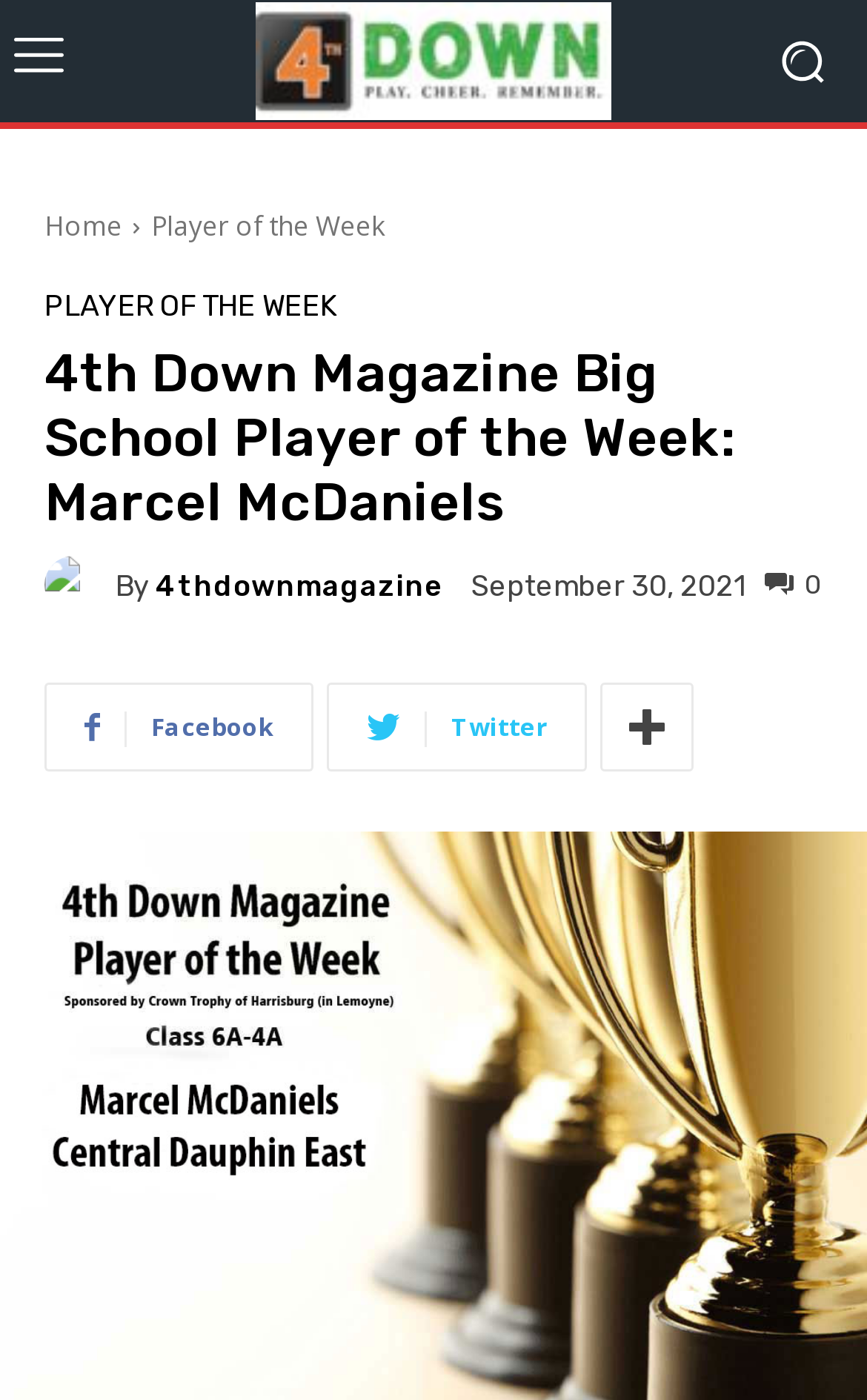How many navigation links are there?
Please provide a detailed and comprehensive answer to the question.

I counted the number of navigation links by looking at the links at the top of the page. I found three links, one for 'Home', one for 'Player of the Week', and one for another page. These links are likely to be navigation links.